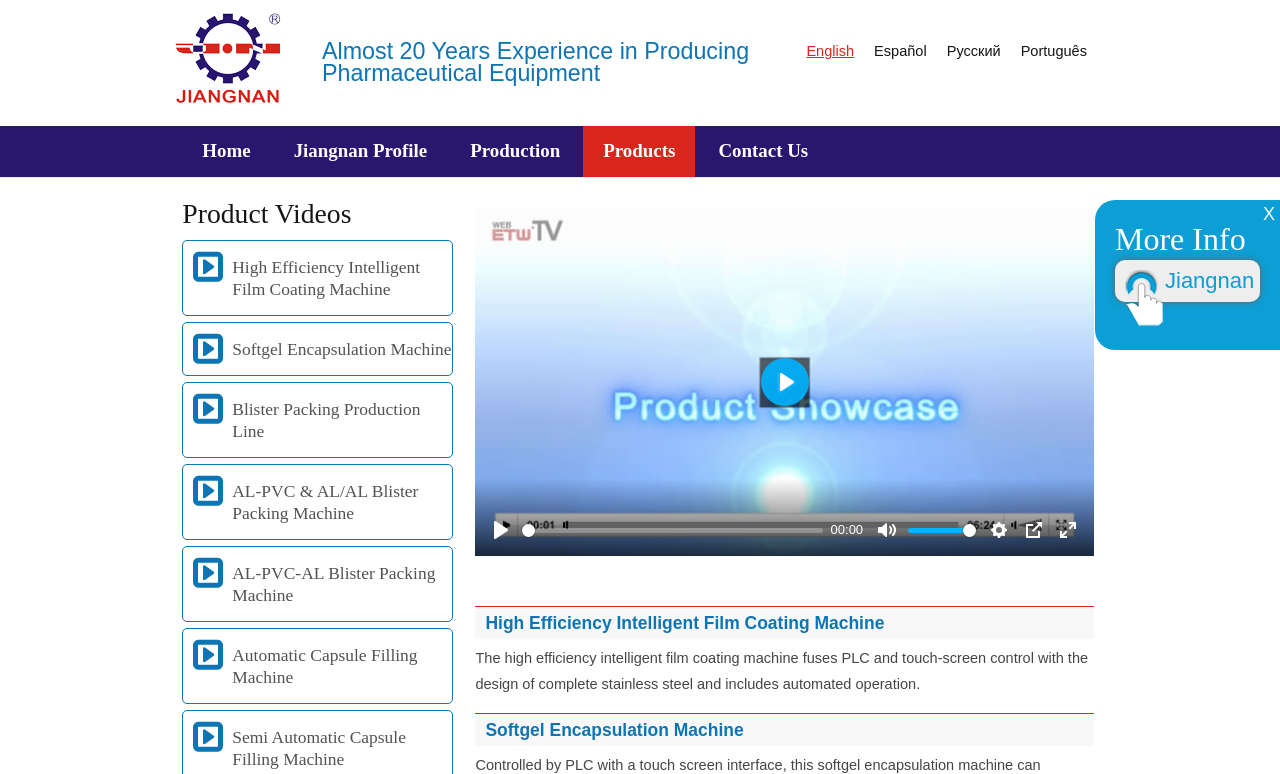Provide a short answer using a single word or phrase for the following question: 
What type of products are showcased?

Pharmaceutical machinery